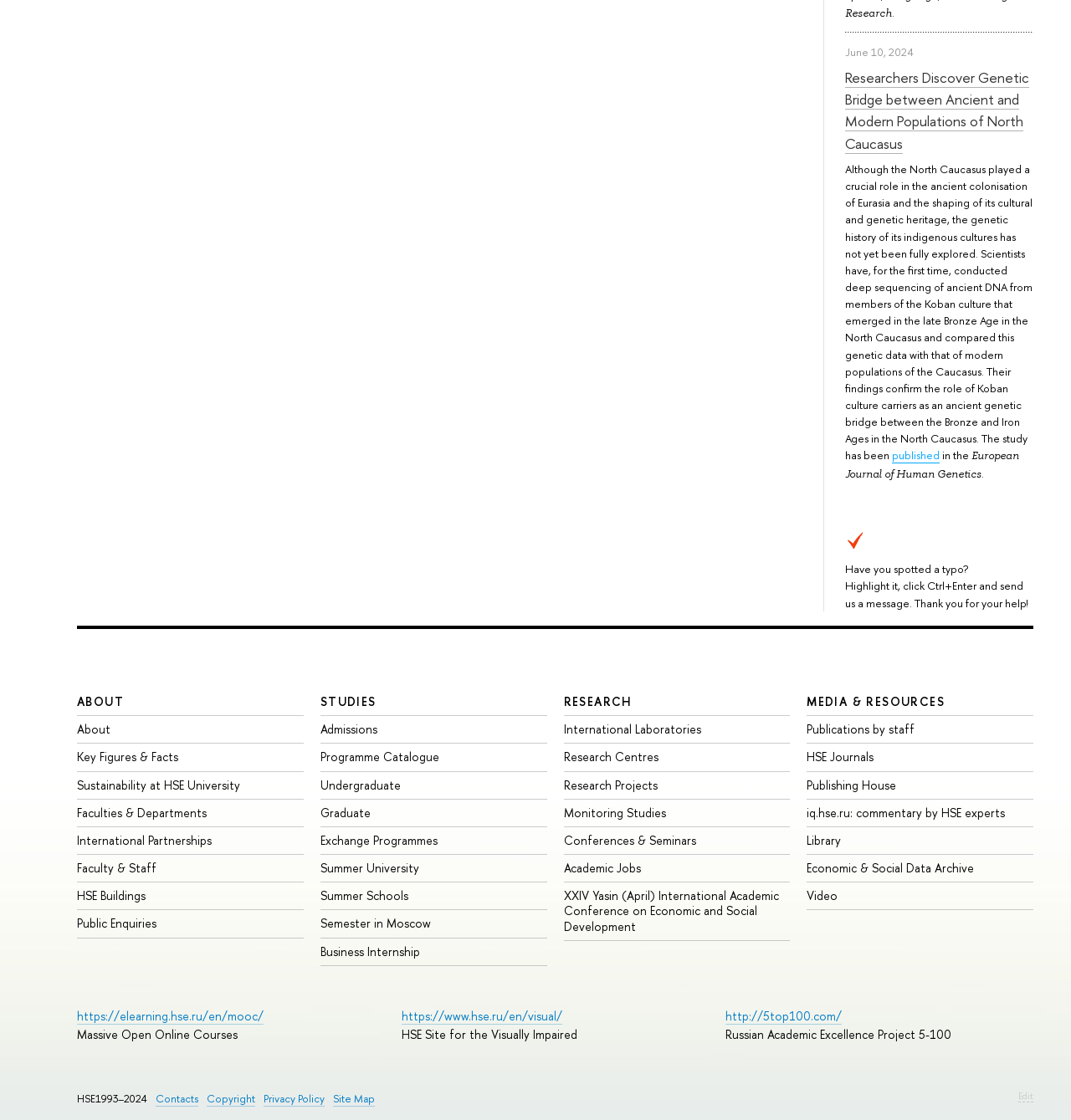Determine the coordinates of the bounding box for the clickable area needed to execute this instruction: "View undergraduate major requirements".

None